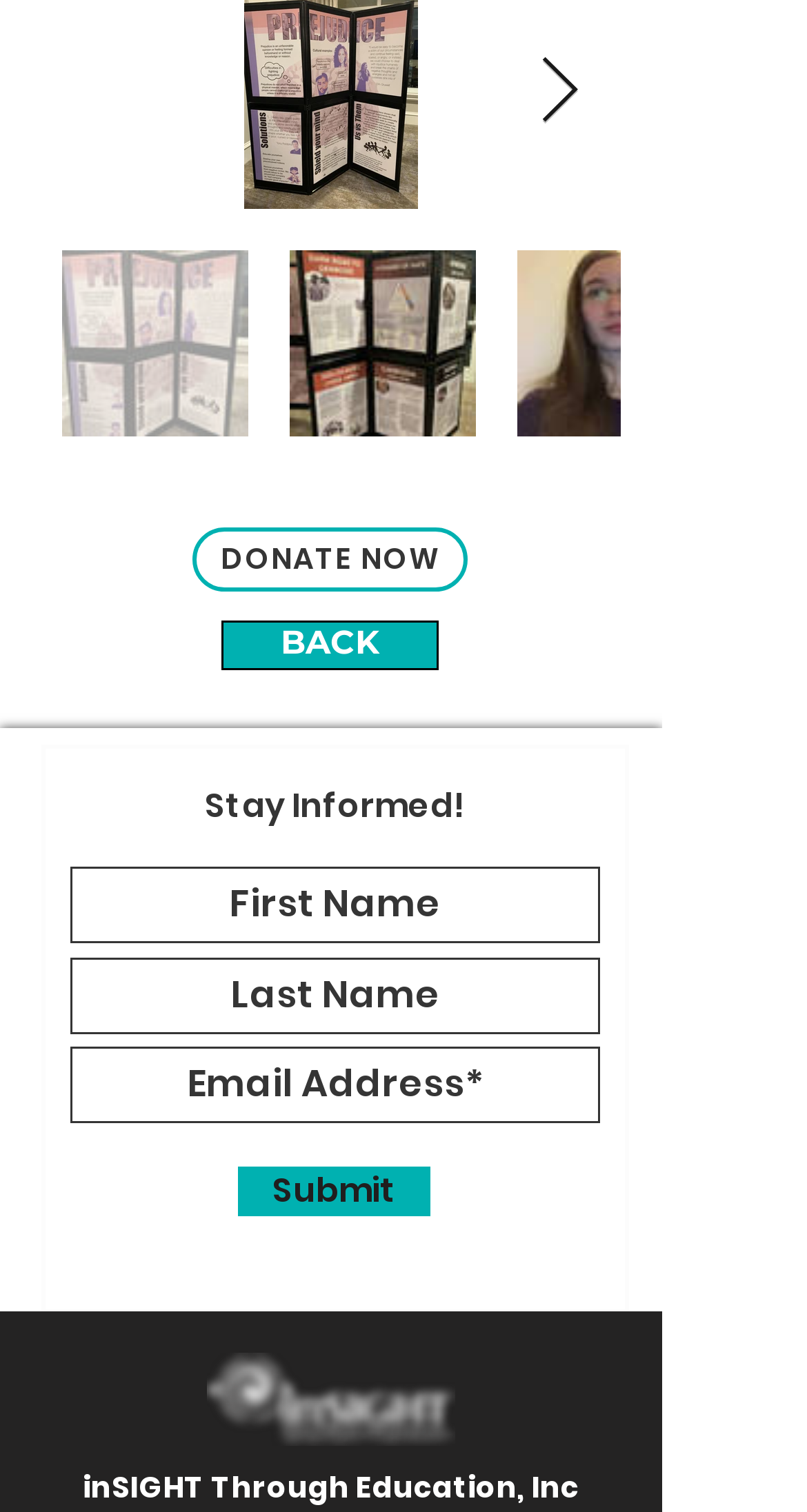What is the logo displayed at the bottom of the webpage?
Using the image as a reference, answer the question with a short word or phrase.

Insight2020_Full Logo